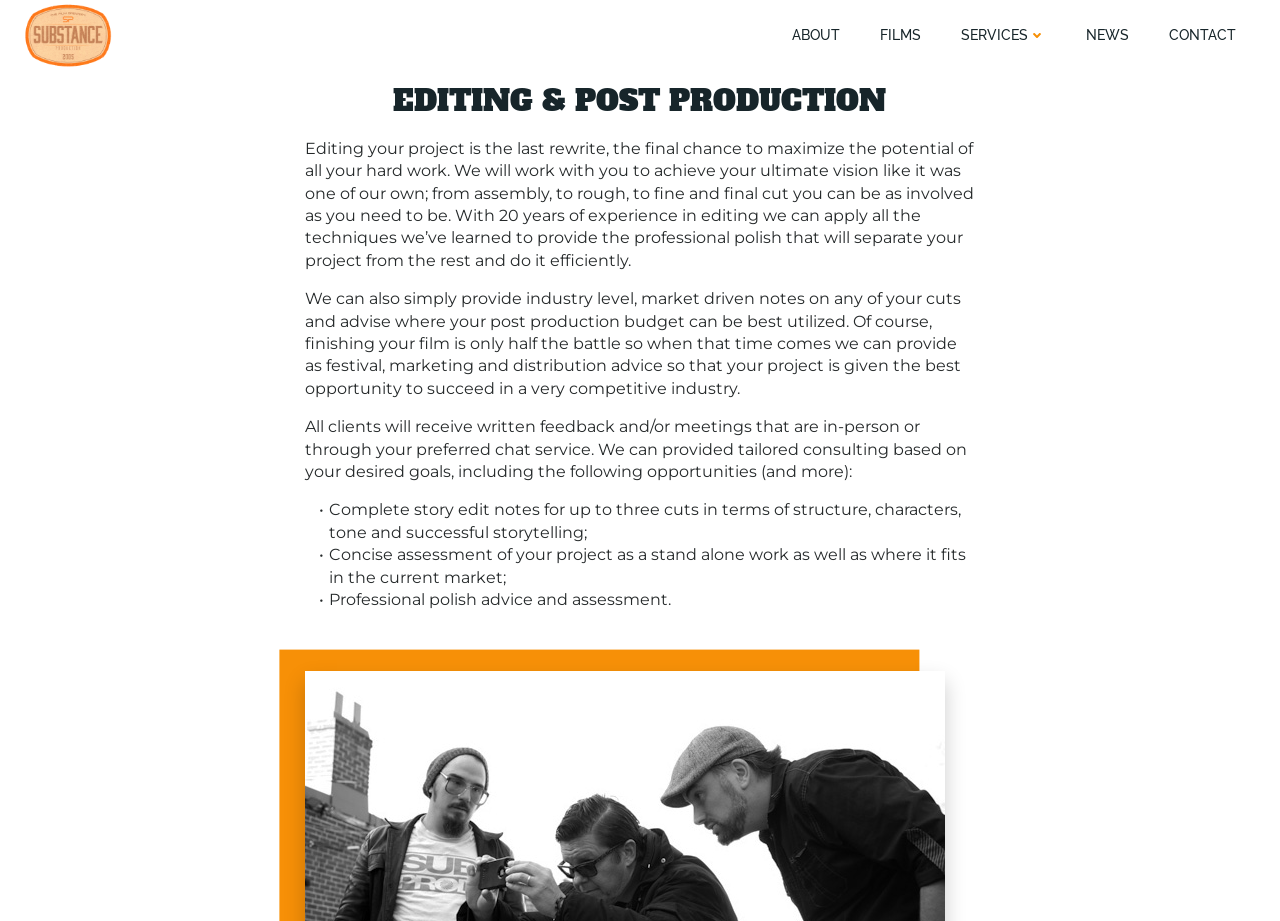How many years of experience does Substance Production have in editing?
Using the image as a reference, answer with just one word or a short phrase.

20 years